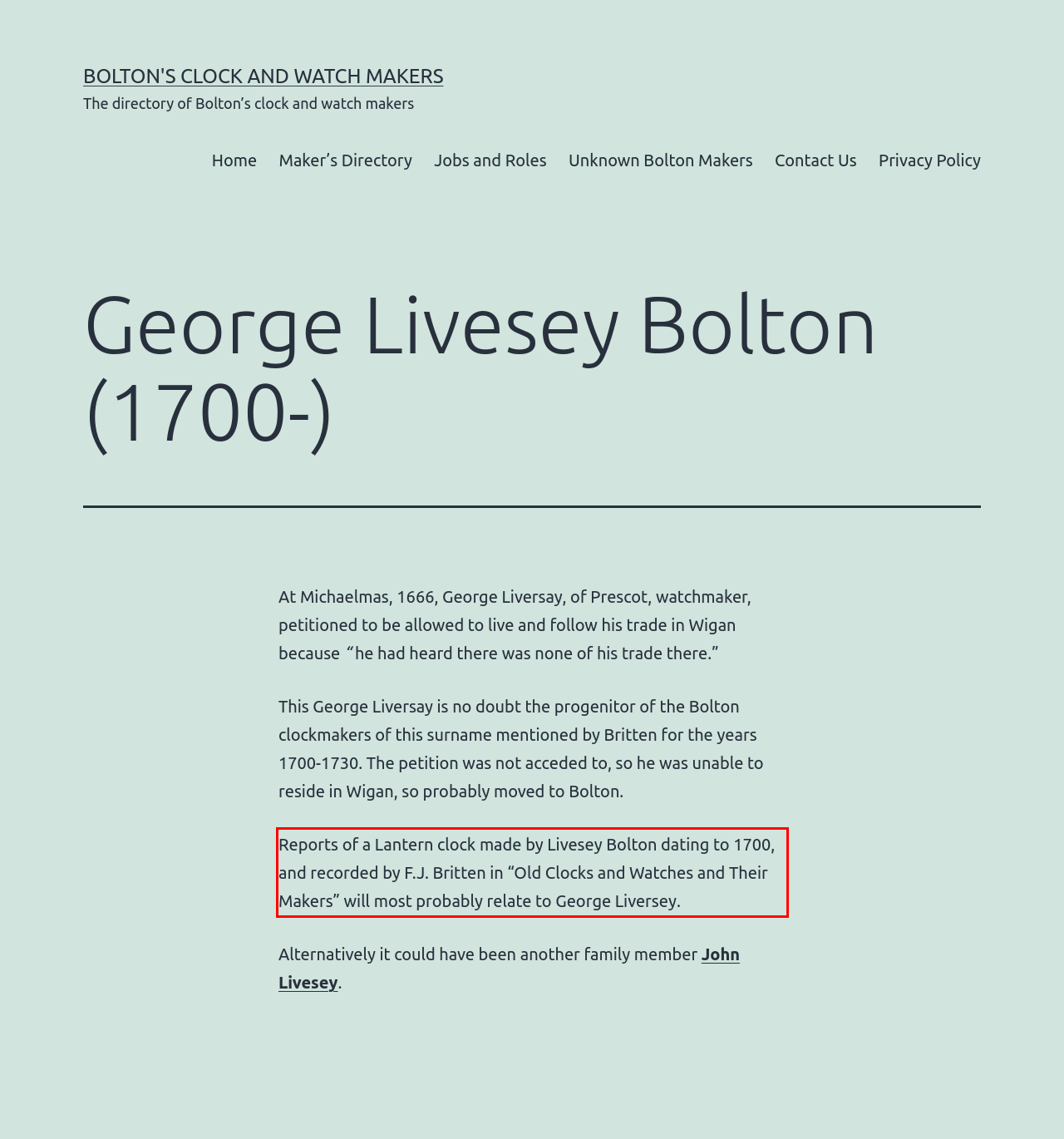Perform OCR on the text inside the red-bordered box in the provided screenshot and output the content.

Reports of a Lantern clock made by Livesey Bolton dating to 1700, and recorded by F.J. Britten in “Old Clocks and Watches and Their Makers” will most probably relate to George Liversey.